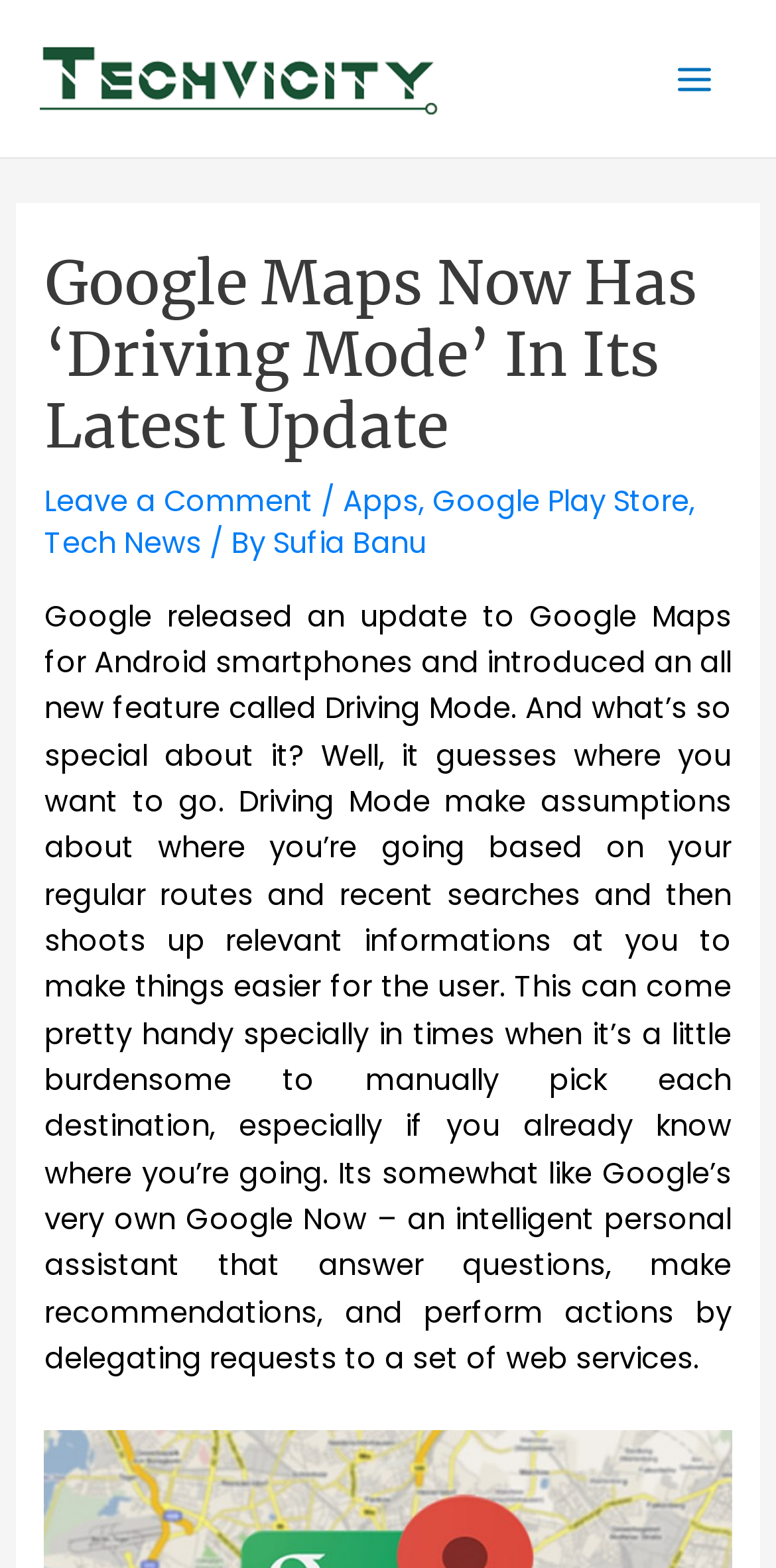What is the platform where Google Maps is updated?
Use the information from the screenshot to give a comprehensive response to the question.

The article mentions that Google released an update to Google Maps for Android smartphones, indicating that the update is specific to Android devices.